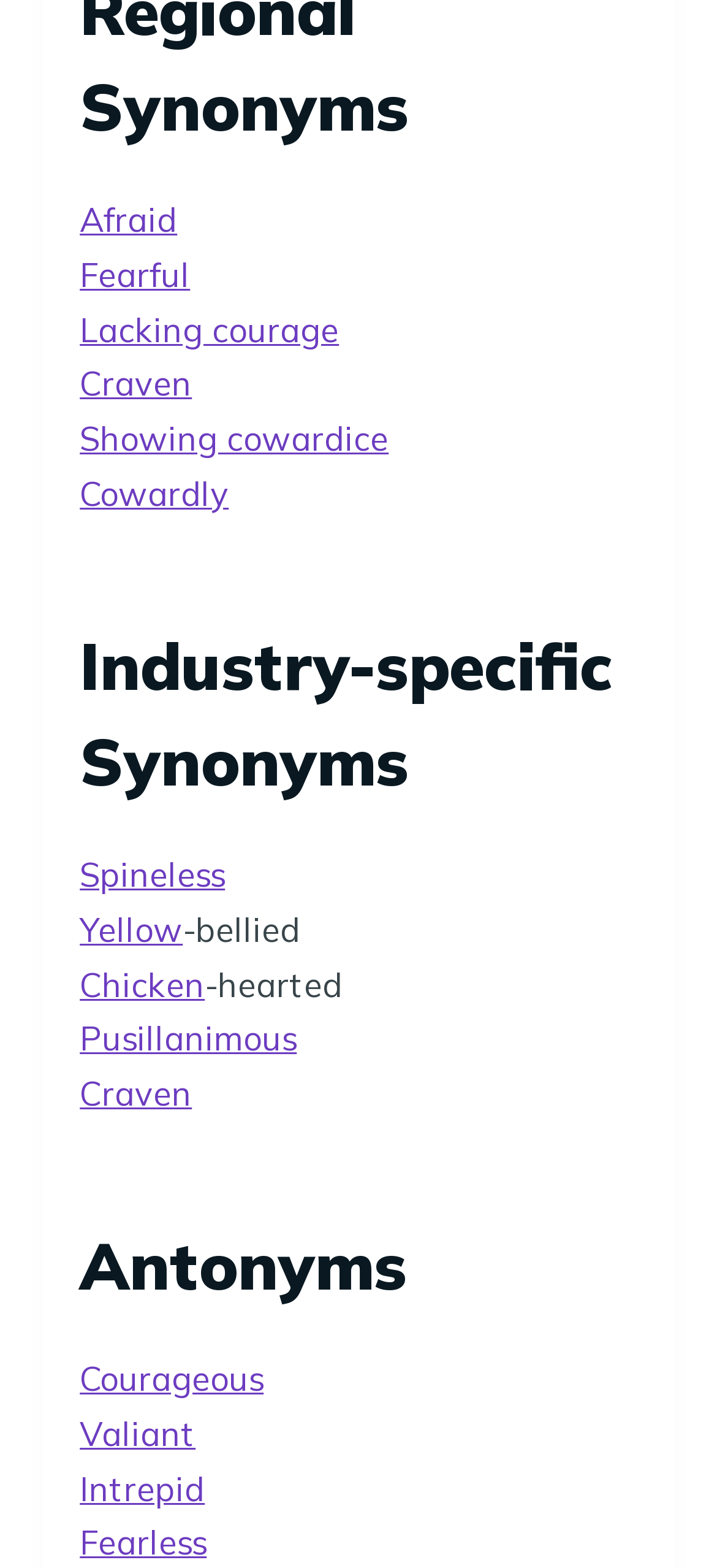Locate the bounding box coordinates of the item that should be clicked to fulfill the instruction: "click on 'Pusillanimous'".

[0.111, 0.649, 0.414, 0.676]